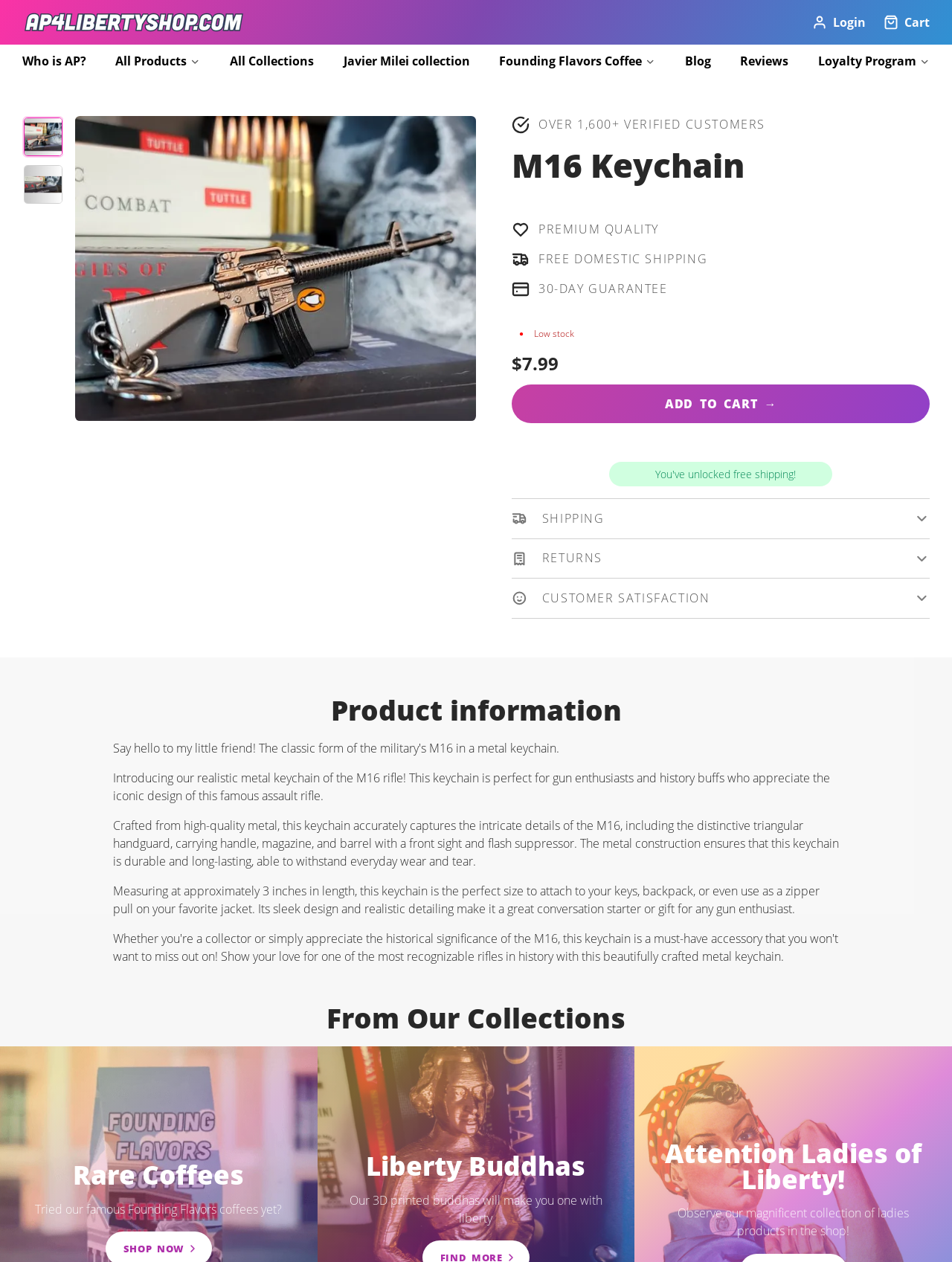What is the material of the keychain?
Refer to the image and provide a one-word or short phrase answer.

High-quality metal